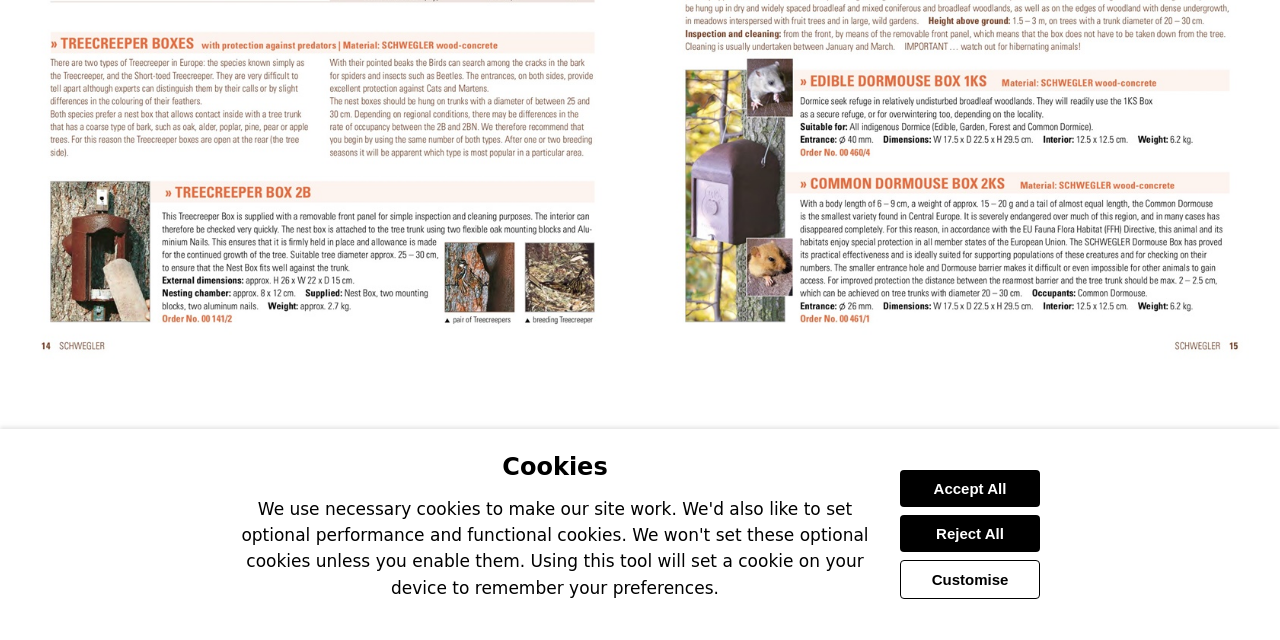Determine the bounding box for the HTML element described here: "Reject All". The coordinates should be given as [left, top, right, bottom] with each number being a float between 0 and 1.

[0.703, 0.804, 0.812, 0.862]